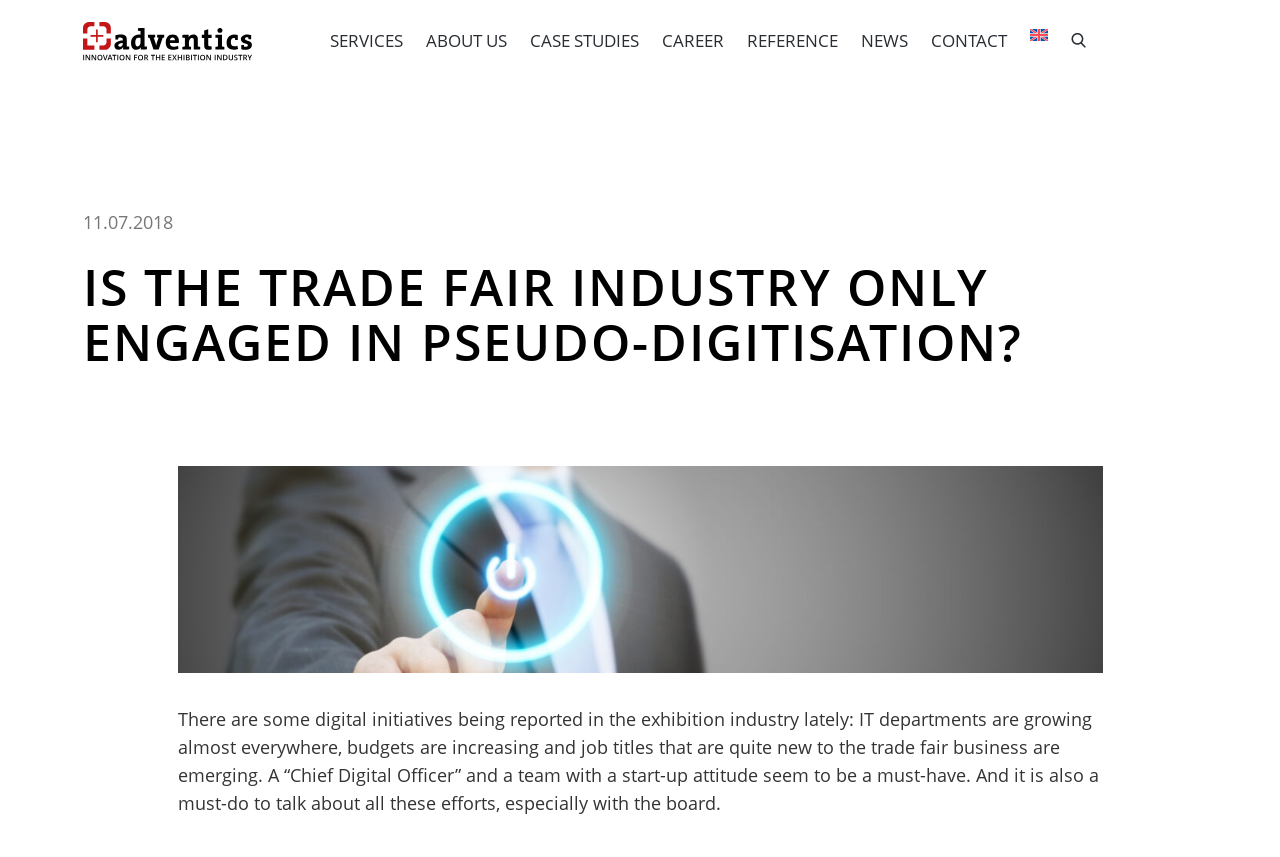What is the job title mentioned in the article?
Give a thorough and detailed response to the question.

By reading the article text, I found that the job title 'Chief Digital Officer' is mentioned as a new role emerging in the trade fair business.